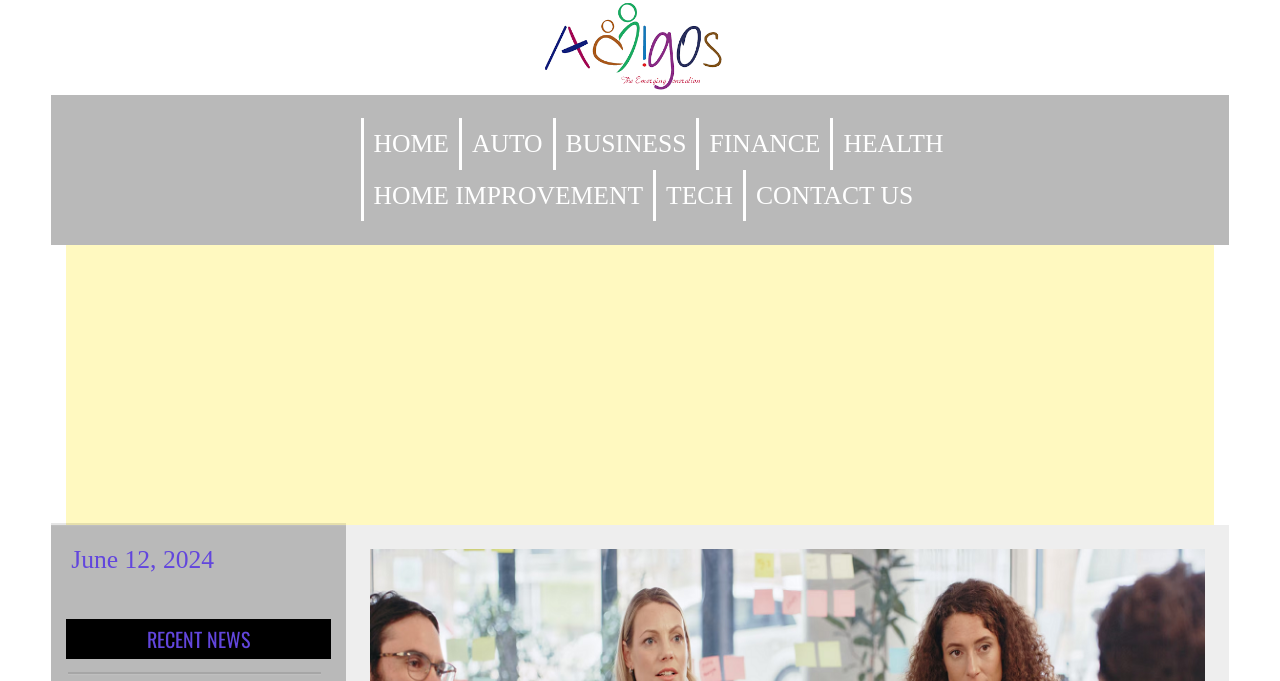Locate the bounding box coordinates of the clickable element to fulfill the following instruction: "Read the 'RECENT NEWS' section". Provide the coordinates as four float numbers between 0 and 1 in the format [left, top, right, bottom].

[0.052, 0.909, 0.258, 0.968]